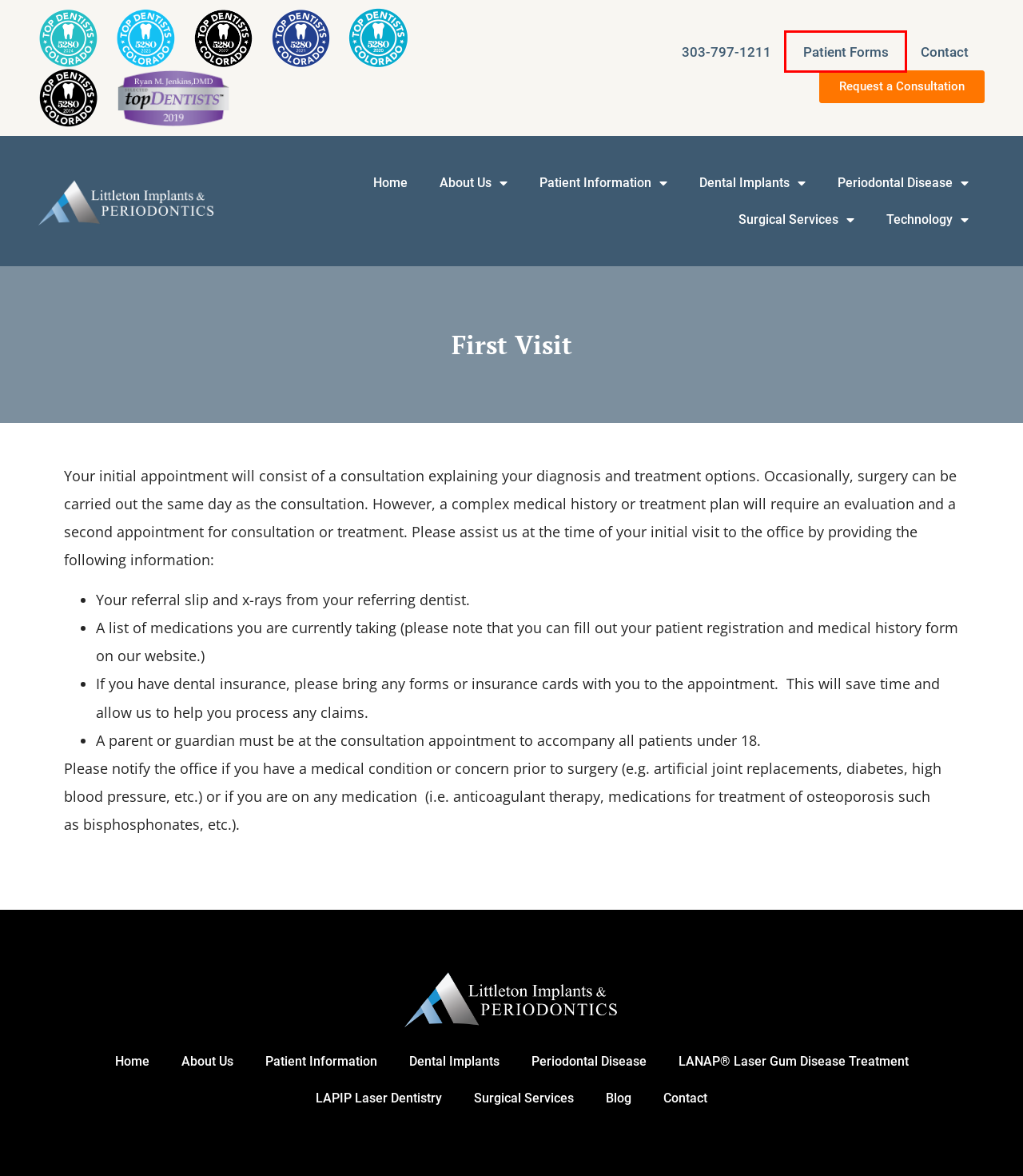You are given a screenshot of a webpage with a red rectangle bounding box around an element. Choose the best webpage description that matches the page after clicking the element in the bounding box. Here are the candidates:
A. Periodontal Disease - Littleton Implant and Periodontics
B. Patient Forms - Littleton Implant and Periodontics
C. Surgical Services - Littleton Implant and Periodontics
D. Request a Consultation - Littleton Implant and Periodontics
E. LANAP® Laser Gum Disease Treatment - Littleton Implant and Periodontics
F. Laser Gum Therapy in Littleton, CO | Best Periodontist | Dental Implants
G. Blog - Littleton Implant and Periodontics
H. Dental Implants - Littleton Implant and Periodontics

B